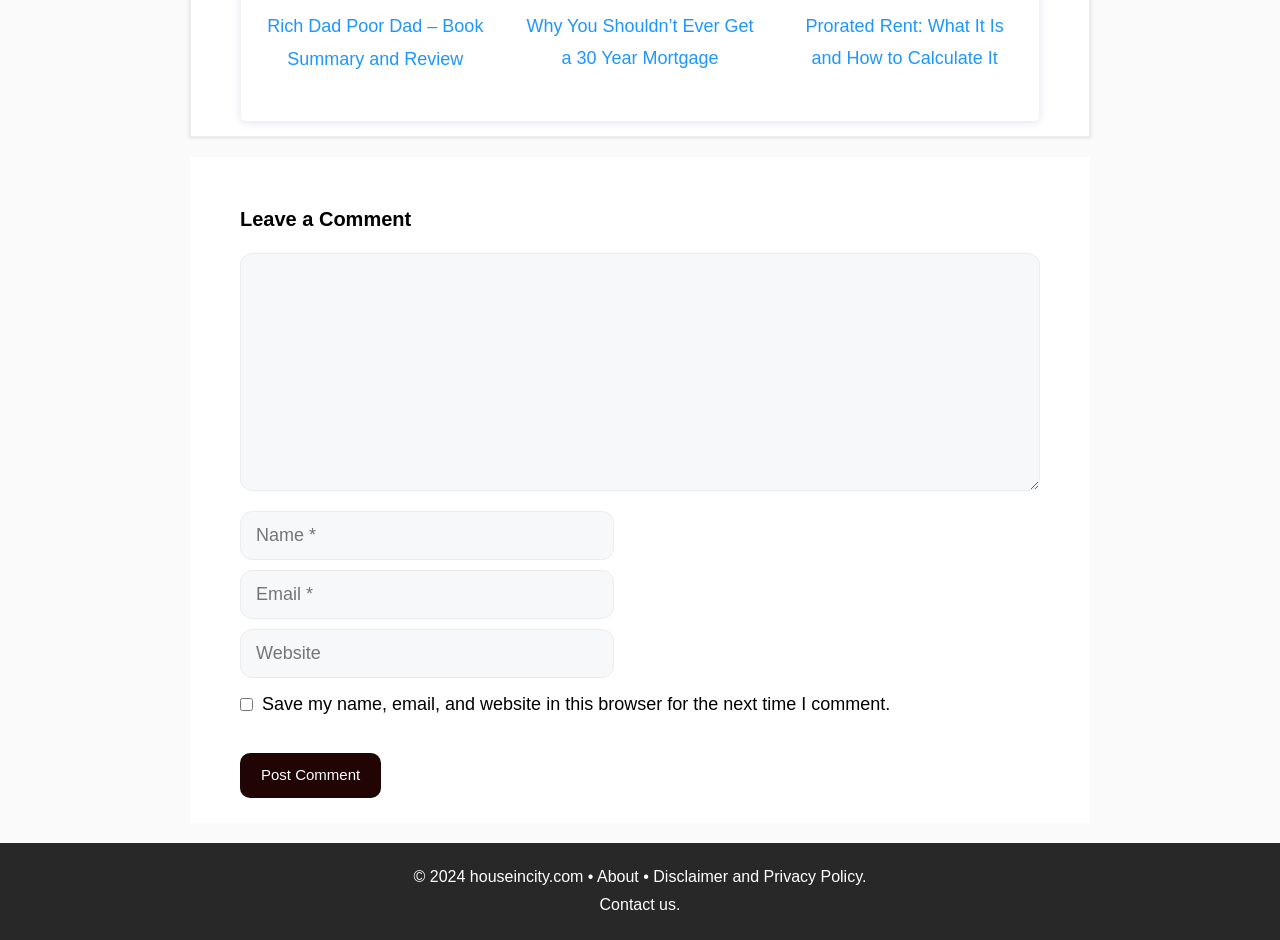Give a succinct answer to this question in a single word or phrase: 
What is the purpose of the textbox below 'Email'?

Enter email